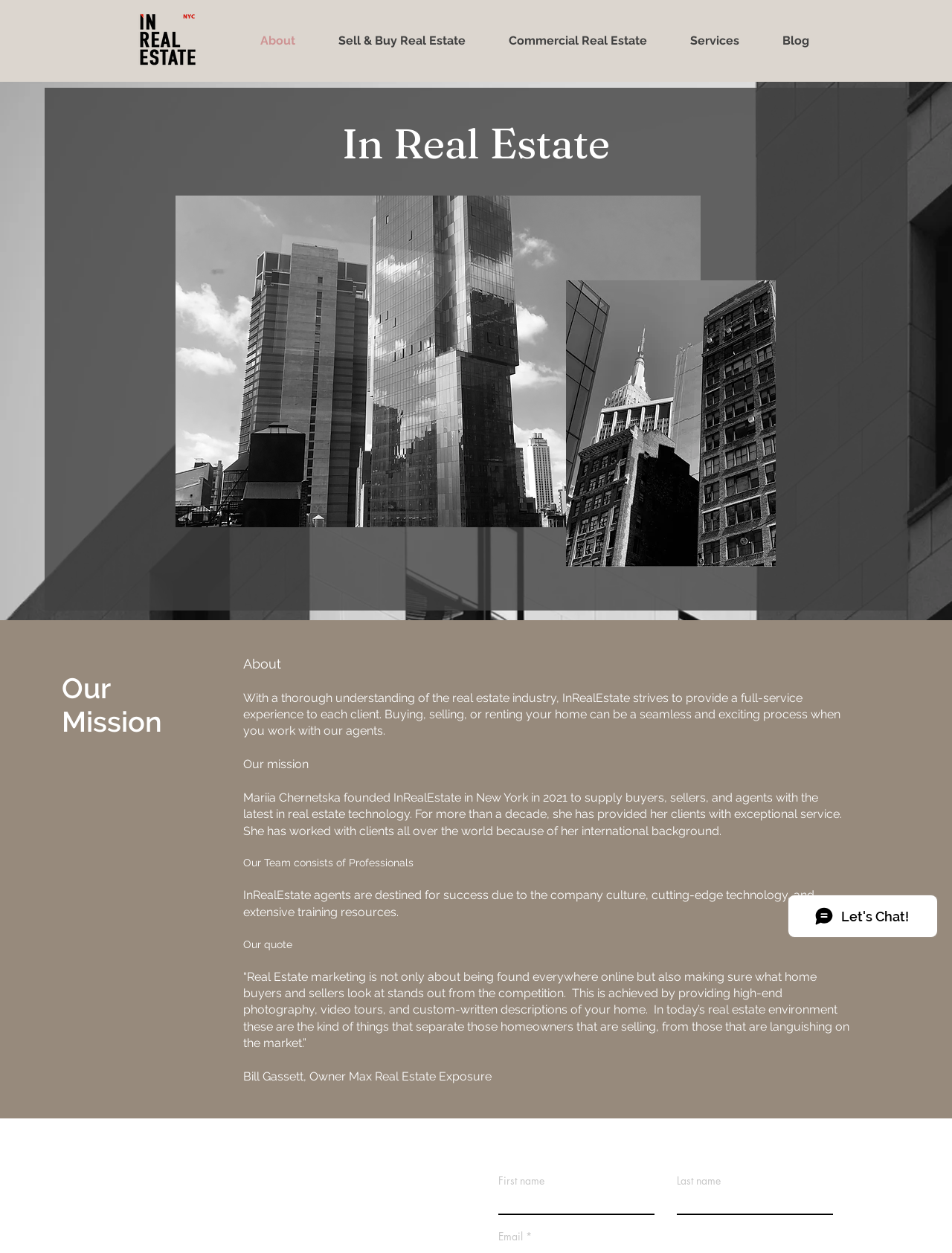With reference to the screenshot, provide a detailed response to the question below:
What is the address of InRealEstate?

The address of InRealEstate can be found in the StaticText '37 W 26th Street, studio 315, New York, NY 10010' which suggests that the company is located at this address.